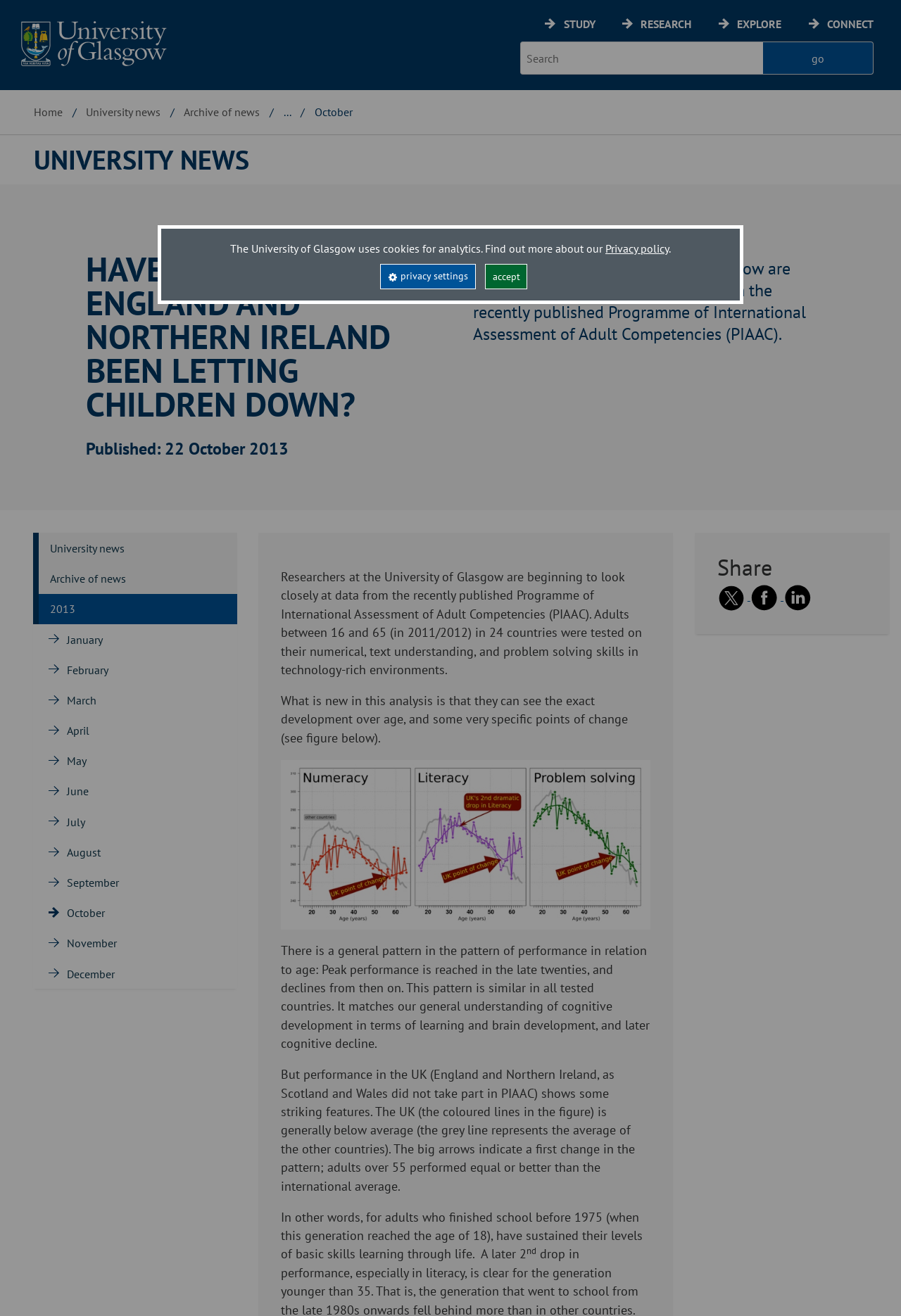Describe all the key features of the webpage in detail.

The webpage is from the University of Glasgow, and it appears to be an article about research on education in England and Northern Ireland. At the top of the page, there is a navigation menu that allows users to skip to the main content. Below this, there is a section with links to the university's homepage, a search bar, and a global navigation menu with links to study, research, explore, and connect.

On the left side of the page, there is a breadcrumbs navigation menu that shows the current location within the website, with links to the home page, university news, and archive of news. Below this, there is a section with links to different months of the year, from January to December.

The main content of the page is an article with the title "HAVE SCHOOLS IN ENGLAND AND NORTHERN IRELAND BEEN LETTING CHILDREN DOWN?" The article discusses research on adult competencies and literacy skills, with a focus on the UK. The text is divided into several paragraphs, with headings and links to related content.

There are several images on the page, including the University of Glasgow logo, a figure related to the research, and social media sharing icons. The page also has a section at the bottom with links to share the article on Twitter, Facebook, and LinkedIn.

Overall, the page has a clean and organized layout, with a clear hierarchy of content and easy-to-use navigation menus.